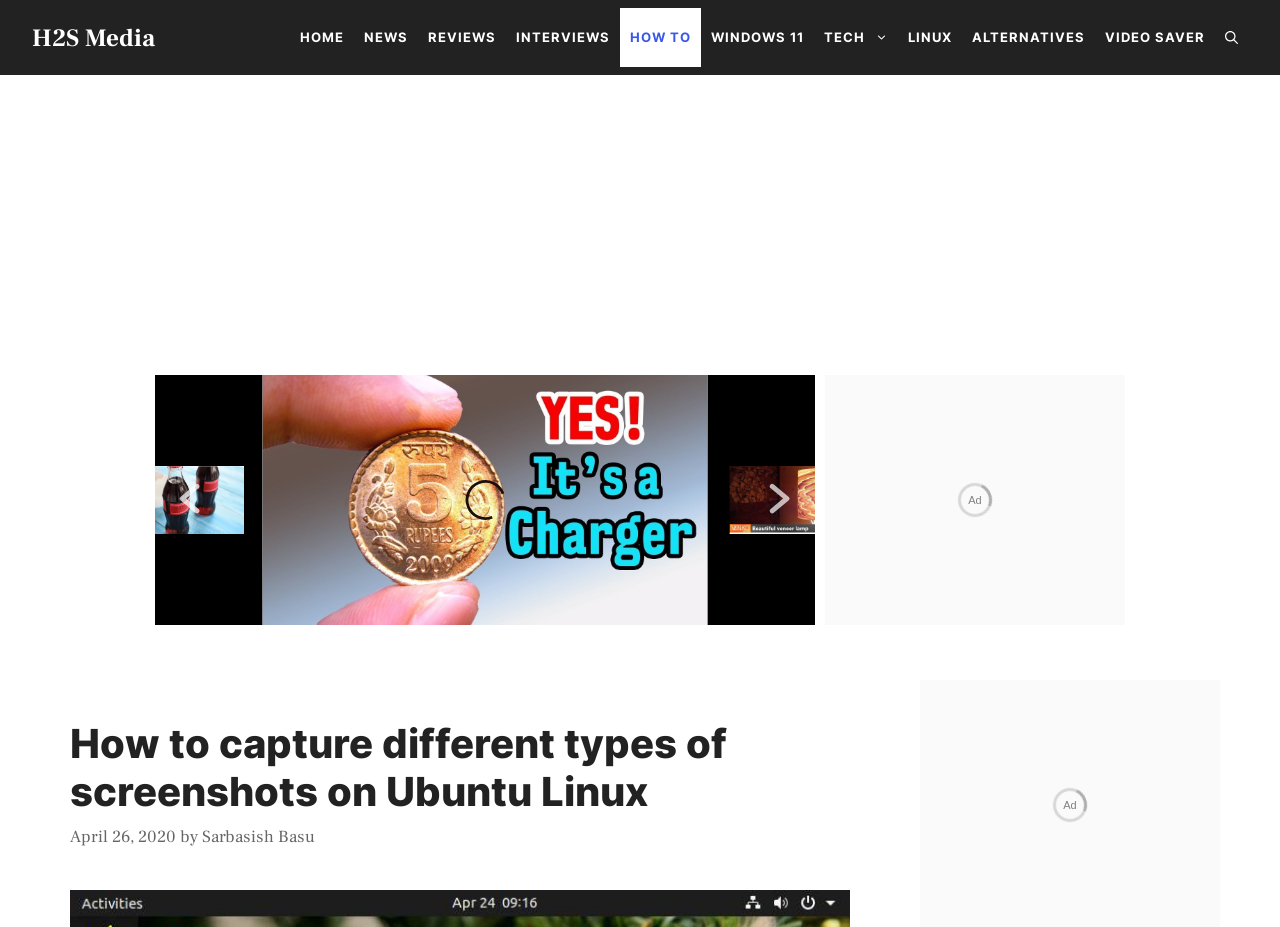How many images are there in the slider?
Based on the image, answer the question with a single word or brief phrase.

4